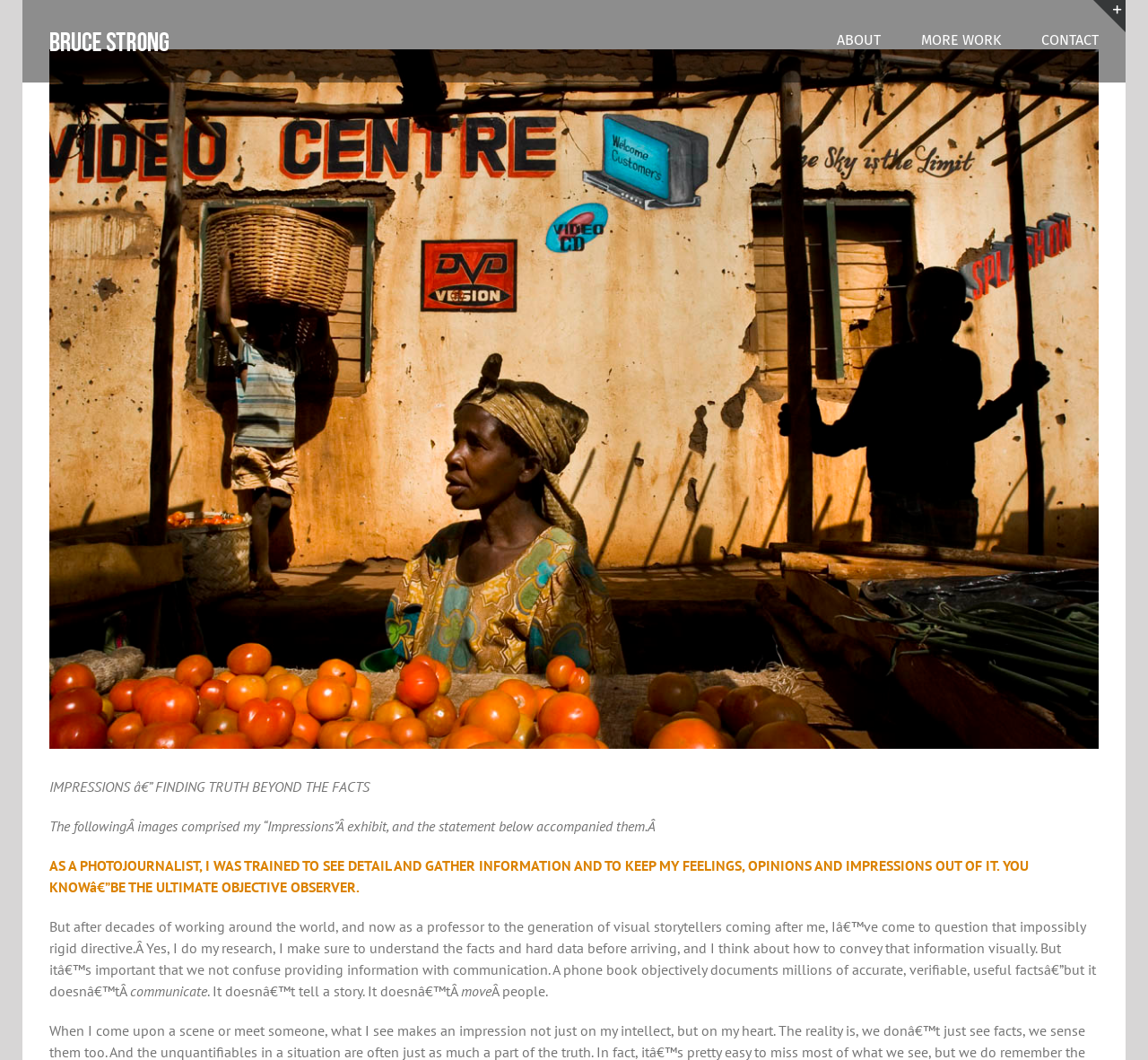Write a detailed summary of the webpage.

This webpage appears to be a personal website or portfolio of a photojournalist named Bruce Strong. At the top left corner, there is a logo with the name "BRUCE STRONG | 315.200.7555" and a navigation menu with links to "ABOUT", "MORE WORK", and "CONTACT" on the top right corner. 

Below the navigation menu, there is a section with a title "IMPRESSIONS — FINDING TRUTH BEYOND THE FACTS" followed by a statement that describes the "Impressions" exhibit. The statement is divided into four paragraphs, which discuss the role of a photojournalist and the importance of storytelling in communication. 

The webpage also has a link to toggle a sliding bar area on the top right corner, and another link at the bottom of the page that spans the entire width of the page. There are no images on this page except for the logo at the top left corner.